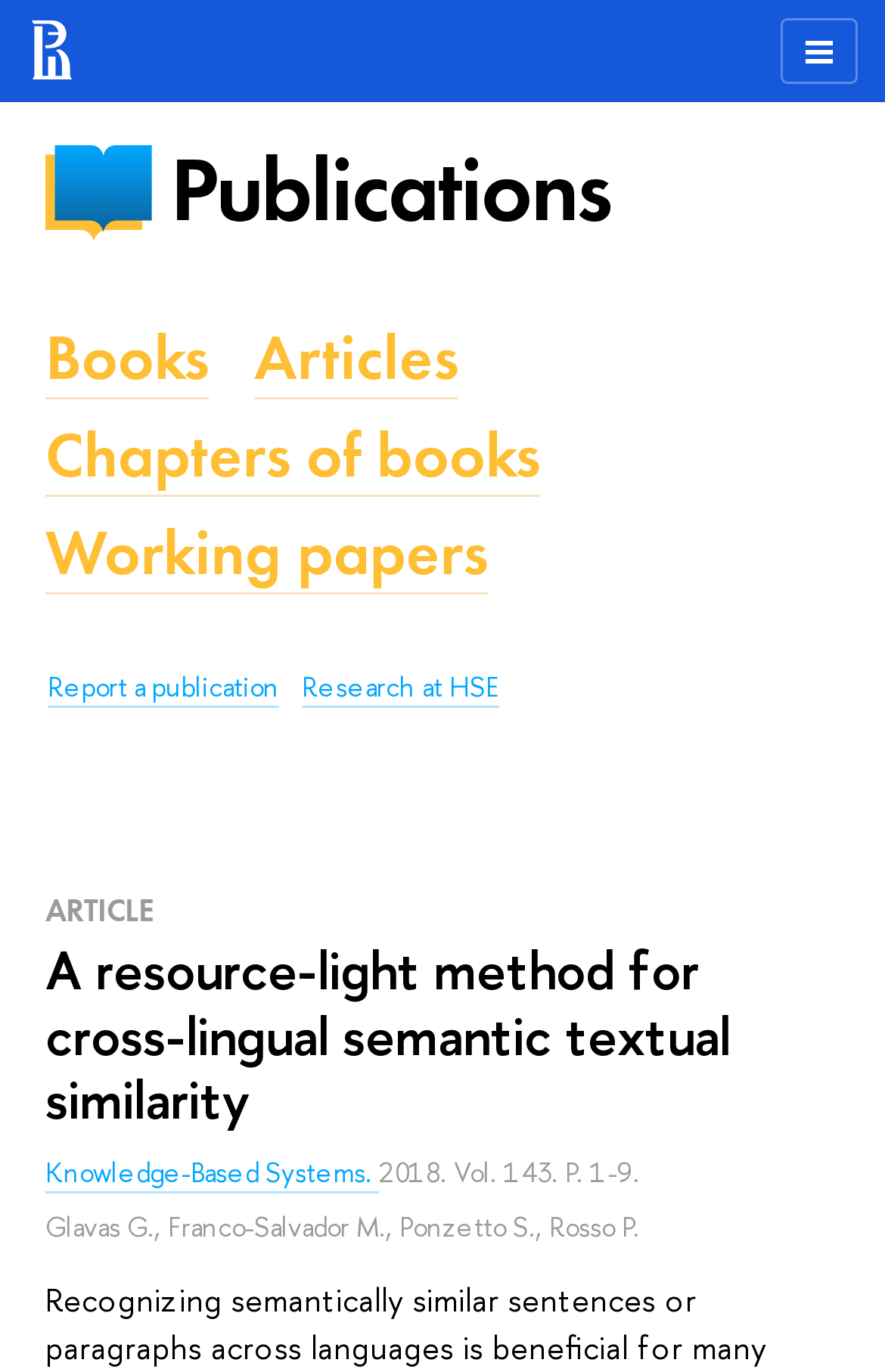Provide an in-depth caption for the webpage.

The webpage appears to be a research article or publication page. At the top, there is a title "A resource-light method for cross-lingual semantic textual similarity" which is also the main heading of the page. Below the title, there is a small icon or image on the left, accompanied by a short text or link on the right.

On the top-right corner, there are several links, including "Publications", "Books", "Articles", "Chapters of books", "Working papers", and "Report a publication". These links are arranged horizontally, with "Publications" being the leftmost and "Report a publication" being the rightmost.

Below these links, there is a section dedicated to the article itself. The article title "A resource-light method for cross-lingual semantic textual similarity" is repeated as a heading, followed by a subheading "ARTICLE". The article information includes the publication details, such as the journal name "Knowledge-Based Systems", volume and page numbers, and authors' names, including Glavas G., Franco-Salvador M., Ponzetto S., and Rosso P. The authors' names are listed horizontally, separated by commas.

There is also a link to "Research at HSE" on the right side of the article information section.